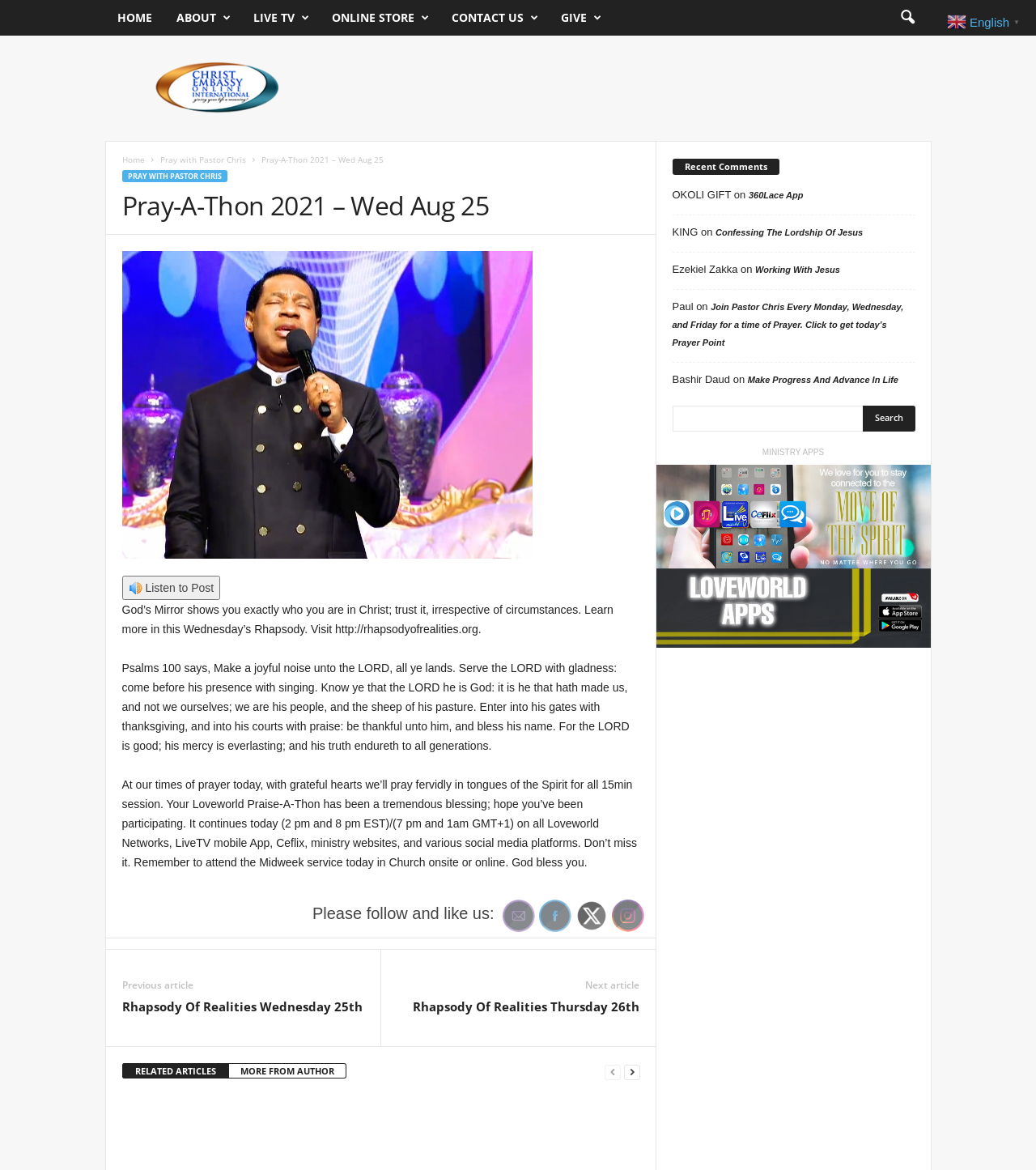Please identify the bounding box coordinates of the element's region that needs to be clicked to fulfill the following instruction: "Click PRAY WITH PASTOR CHRIS". The bounding box coordinates should consist of four float numbers between 0 and 1, i.e., [left, top, right, bottom].

[0.154, 0.131, 0.237, 0.141]